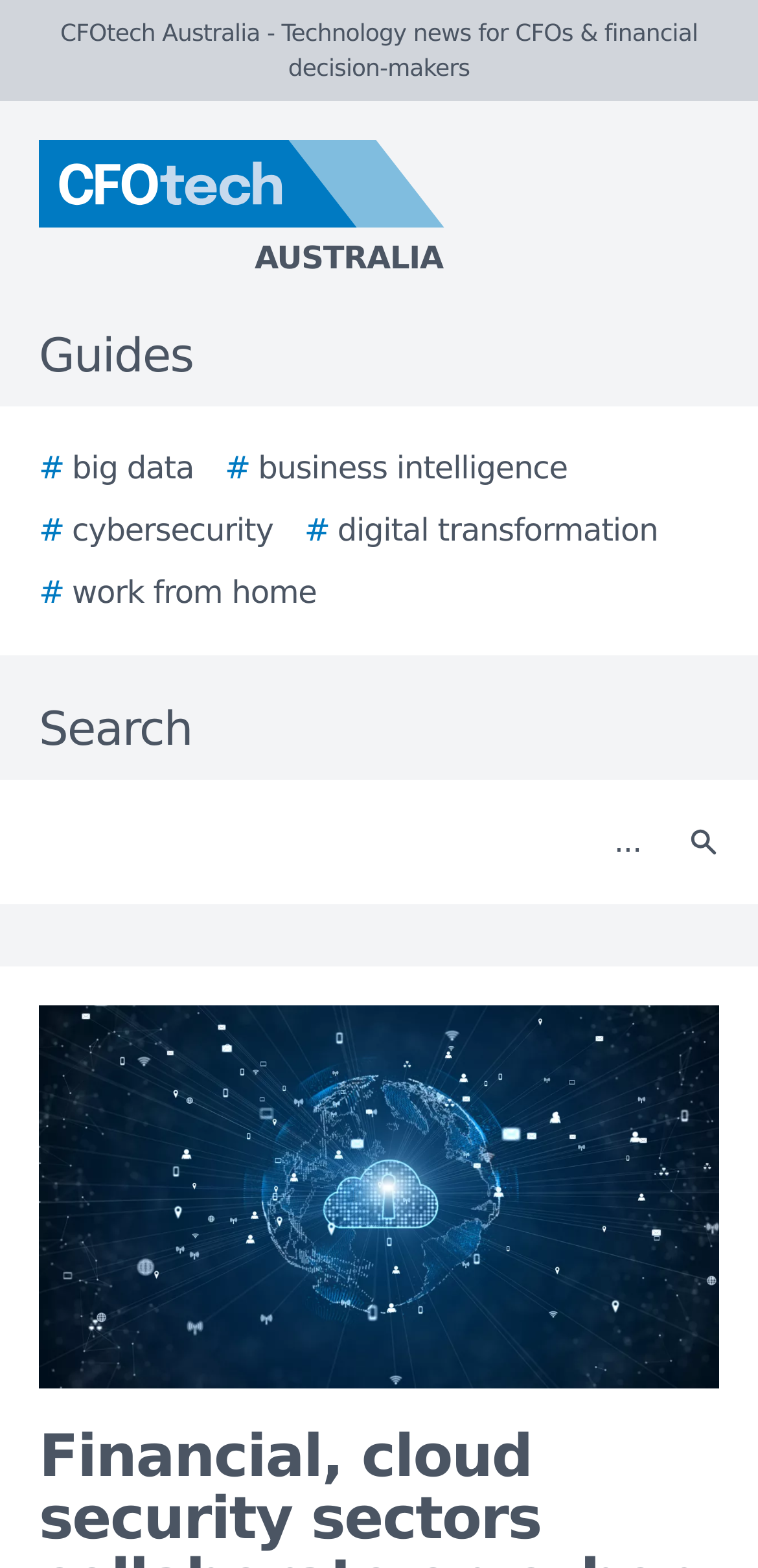Given the description Australia, predict the bounding box coordinates of the UI element. Ensure the coordinates are in the format (top-left x, top-left y, bottom-right x, bottom-right y) and all values are between 0 and 1.

[0.0, 0.089, 0.923, 0.18]